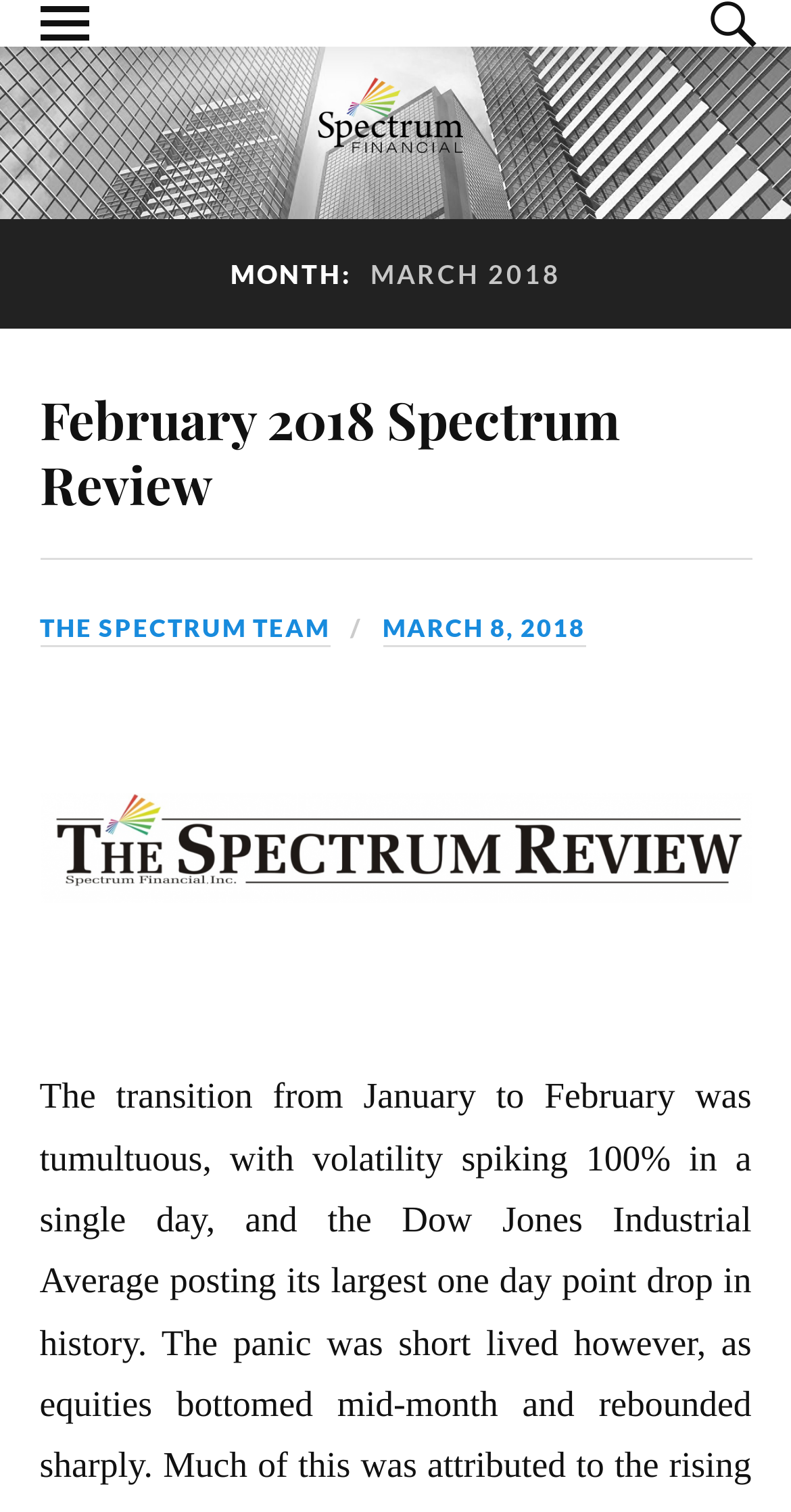Please find the main title text of this webpage.

MONTH: MARCH 2018